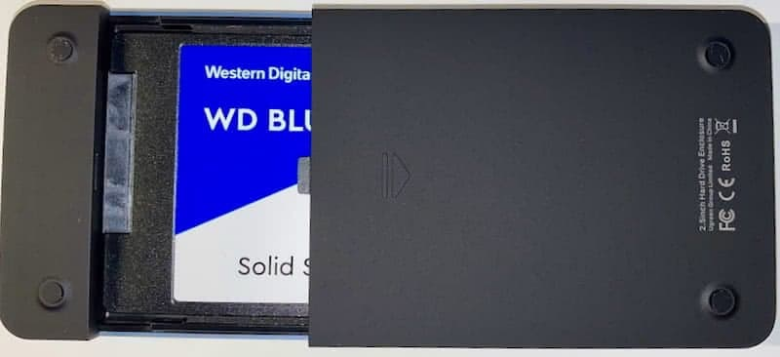Detail all significant aspects of the image you see.

This image showcases a UGREEN 2.5-inch USB enclosure, with a Western Digital (WD) Blue SATA SSD 4TB inserted. The enclosure, designed to hold the SSD, features a sleek black exterior and appears partially open, revealing the blue WD branding and the "Solid State Drive" label. This visual emphasizes the compatibility and integration of the new SSD within the enclosure, allowing for efficient data transfer and external use. The image represents the idea of utilizing internal storage in an external format, making it a practical solution for those seeking to repurpose older SSDs or expand their storage capabilities.